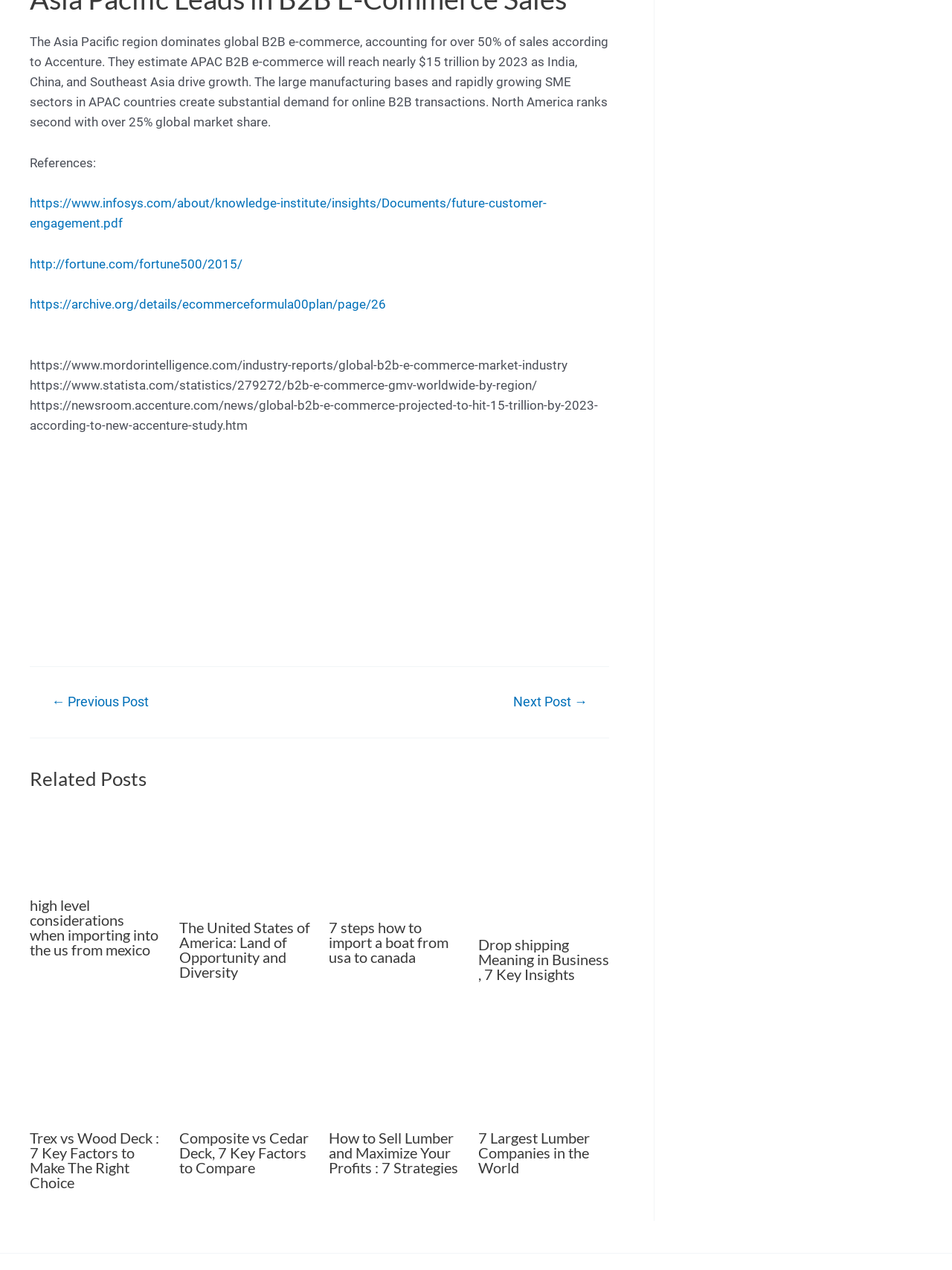Using the provided description: "← Previous Post", find the bounding box coordinates of the corresponding UI element. The output should be four float numbers between 0 and 1, in the format [left, top, right, bottom].

[0.033, 0.547, 0.178, 0.558]